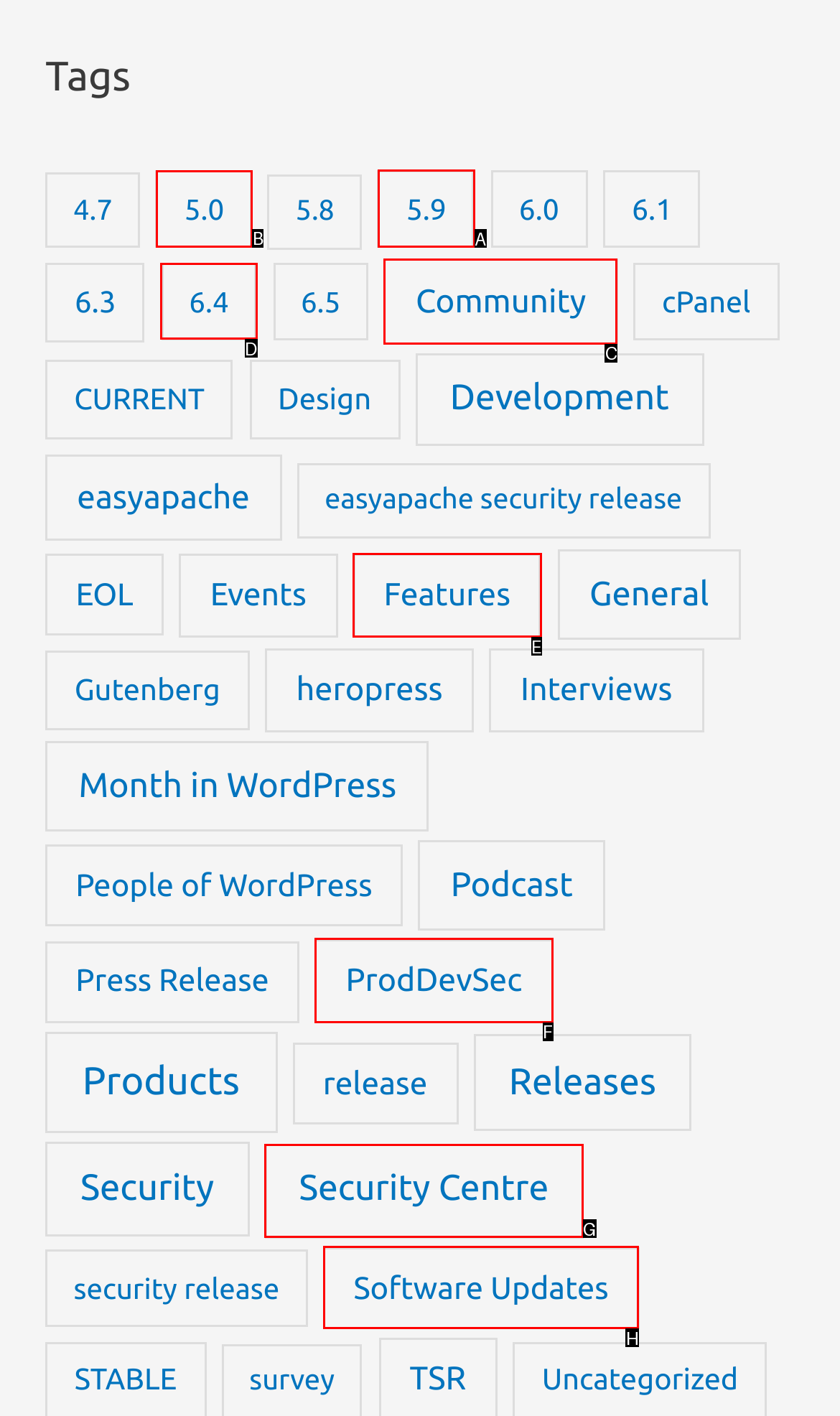Select the letter of the UI element that matches this task: View the Community category
Provide the answer as the letter of the correct choice.

C